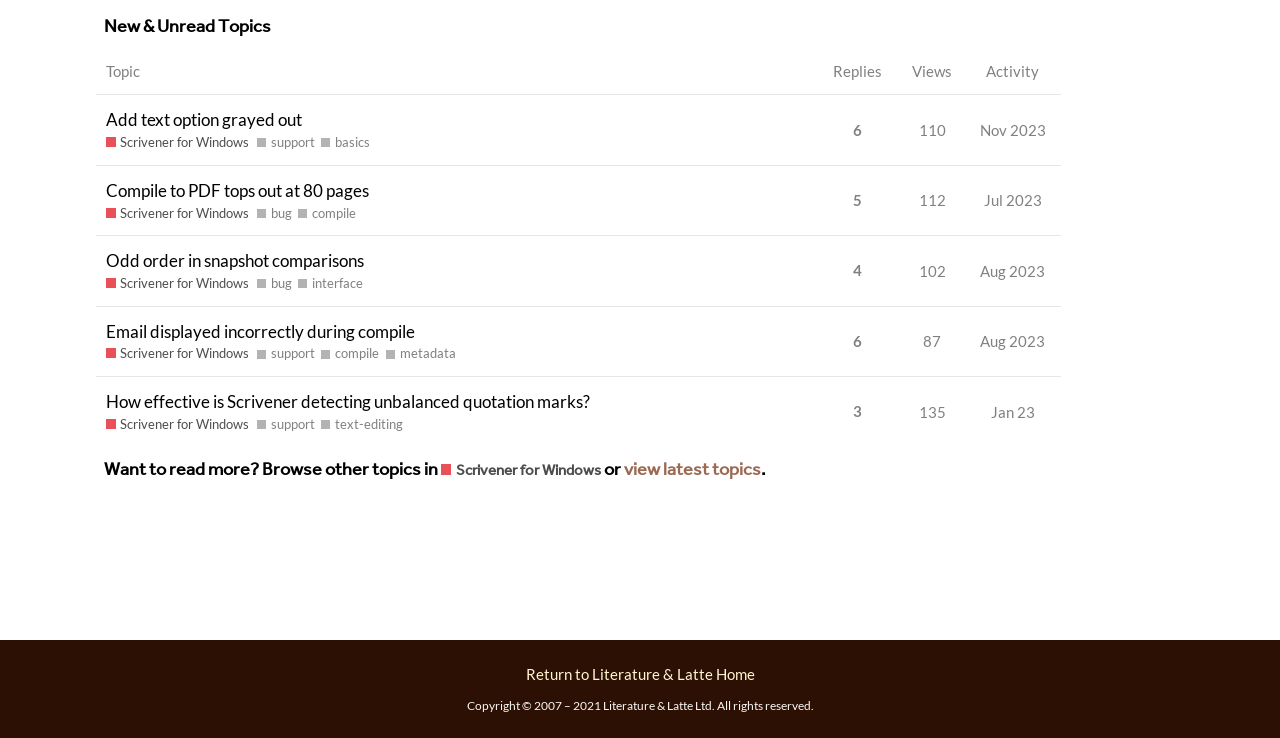Identify the bounding box for the UI element specified in this description: "support". The coordinates must be four float numbers between 0 and 1, formatted as [left, top, right, bottom].

[0.201, 0.562, 0.246, 0.589]